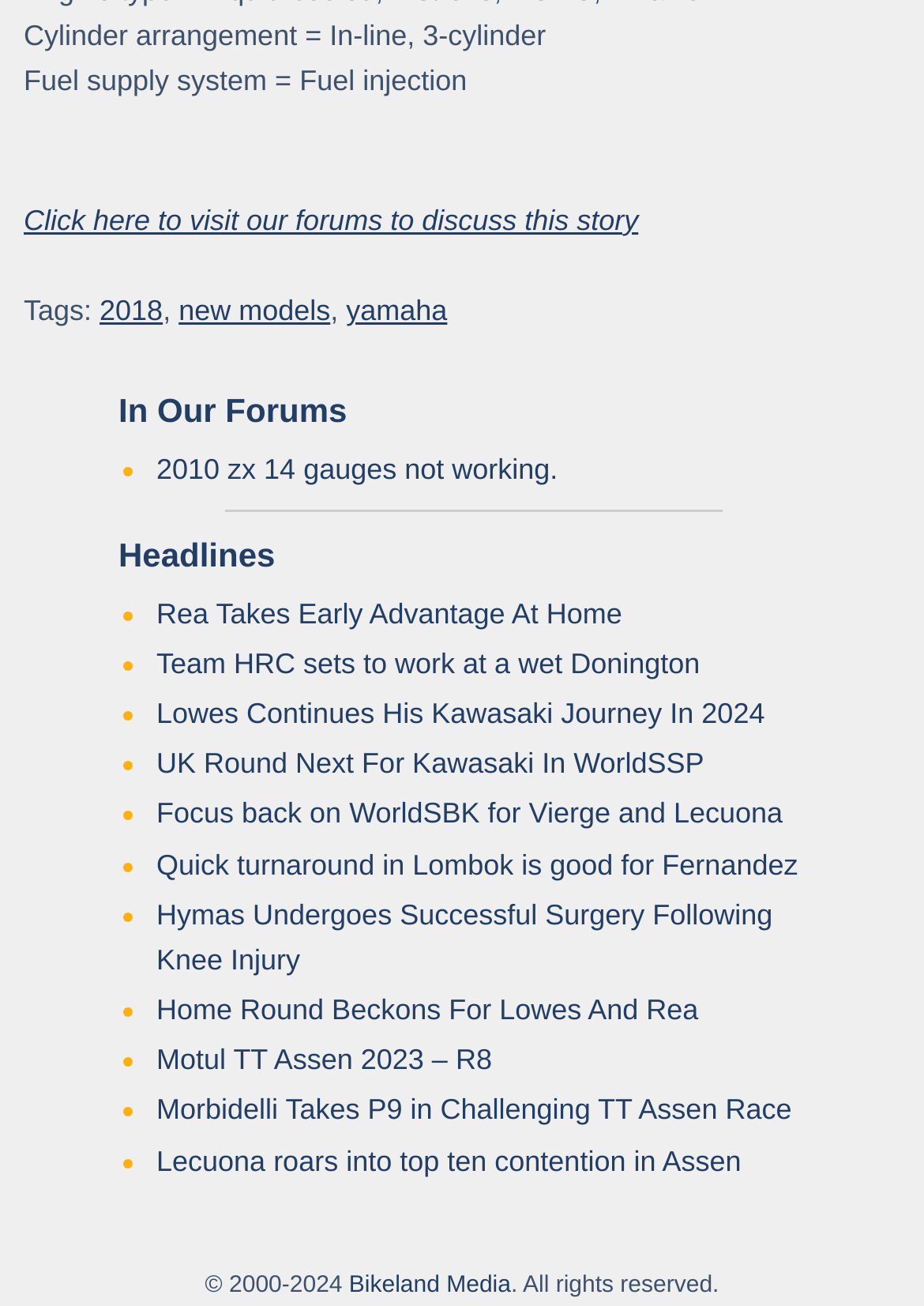Please locate the bounding box coordinates of the element that should be clicked to achieve the given instruction: "Read about Rea Takes Early Advantage At Home".

[0.169, 0.457, 0.673, 0.482]